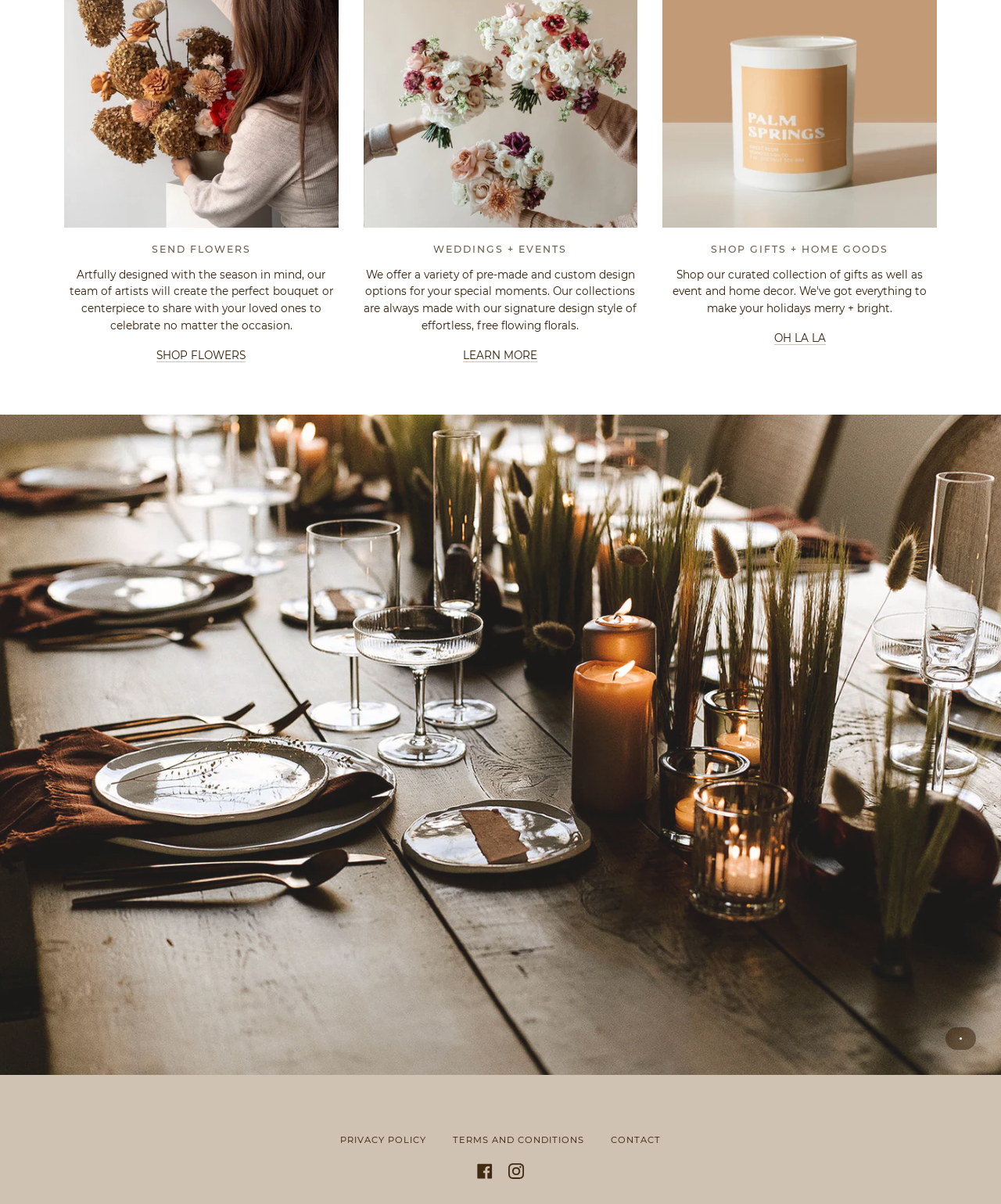Can you find the bounding box coordinates of the area I should click to execute the following instruction: "Explore 'SHOP GIFTS + HOME GOODS'"?

[0.662, 0.202, 0.936, 0.213]